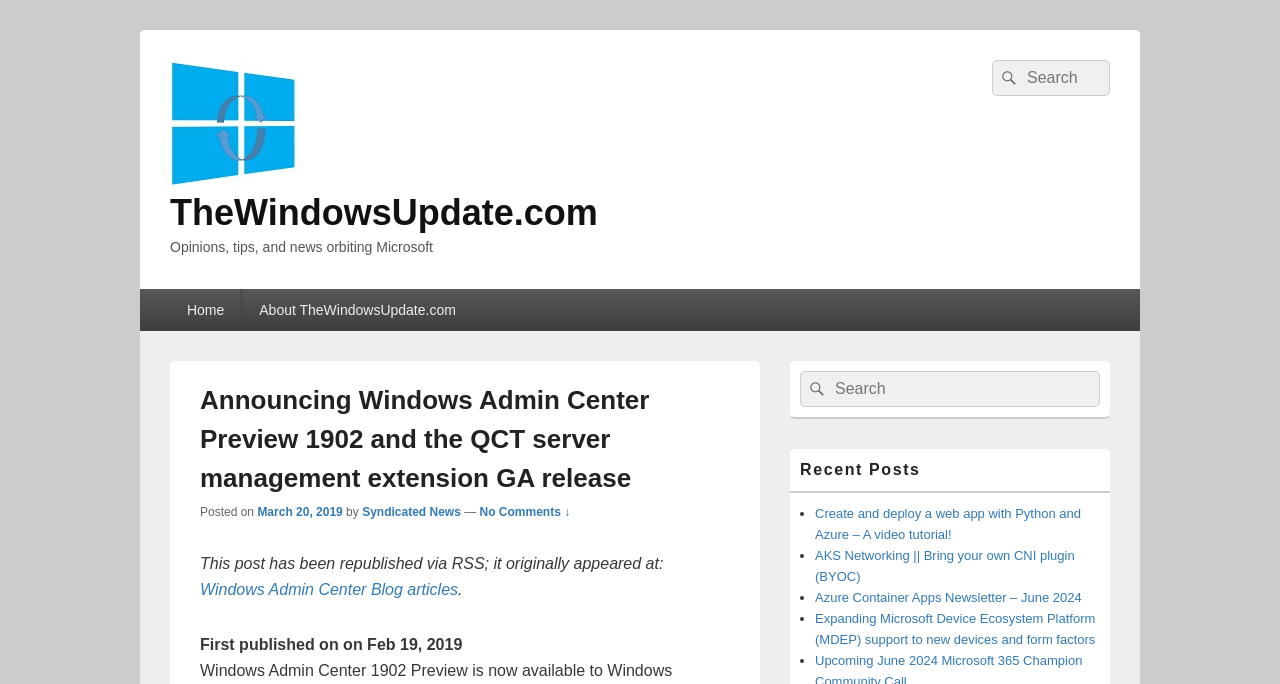Locate the bounding box coordinates of the area to click to fulfill this instruction: "Search in the sidebar". The bounding box should be presented as four float numbers between 0 and 1, in the order [left, top, right, bottom].

[0.625, 0.542, 0.859, 0.594]